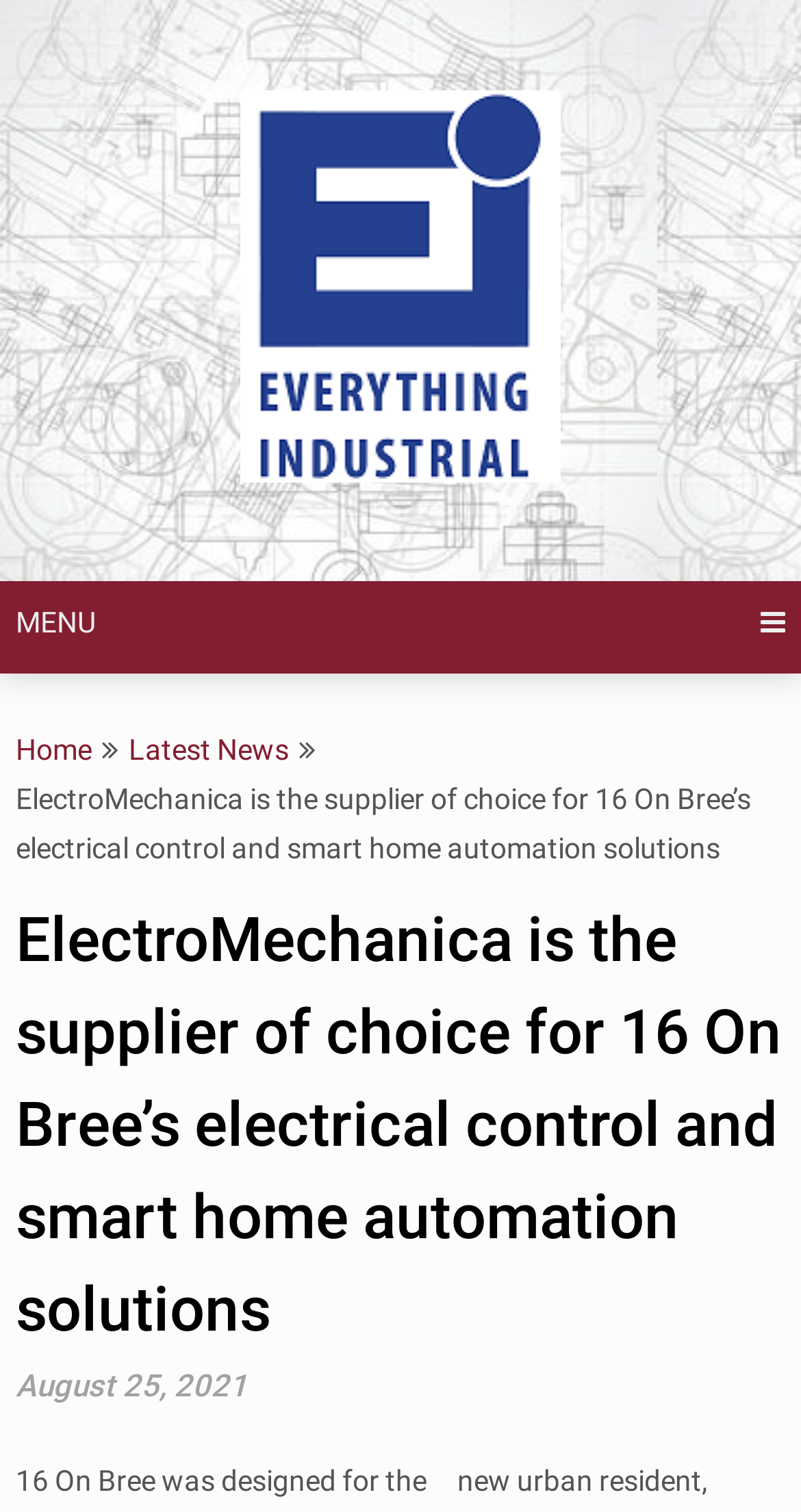Identify the bounding box of the HTML element described here: "alt="Everything Industrial"". Provide the coordinates as four float numbers between 0 and 1: [left, top, right, bottom].

[0.3, 0.276, 0.7, 0.331]